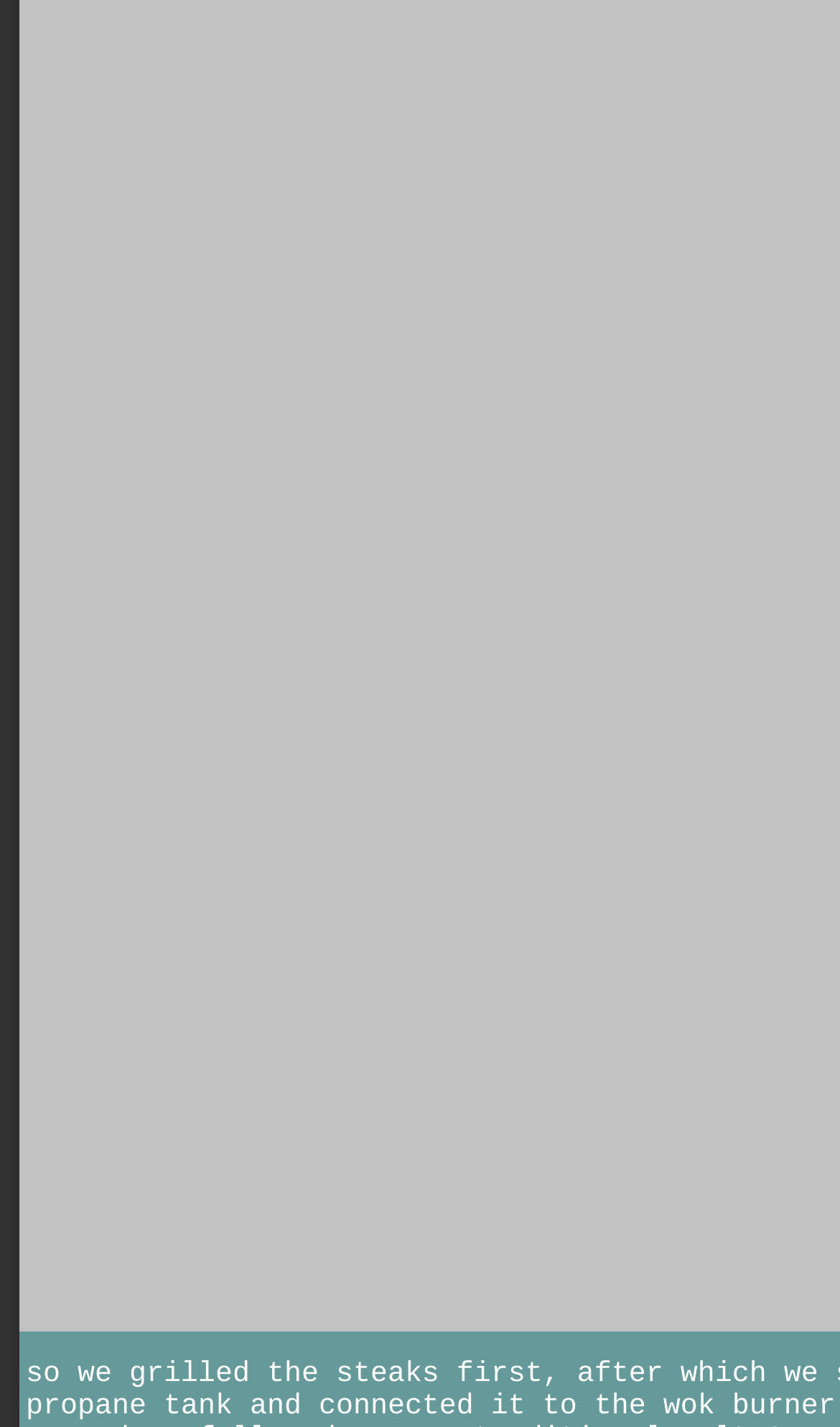Respond to the following query with just one word or a short phrase: 
How many steps are in the shrimp cooking process?

7